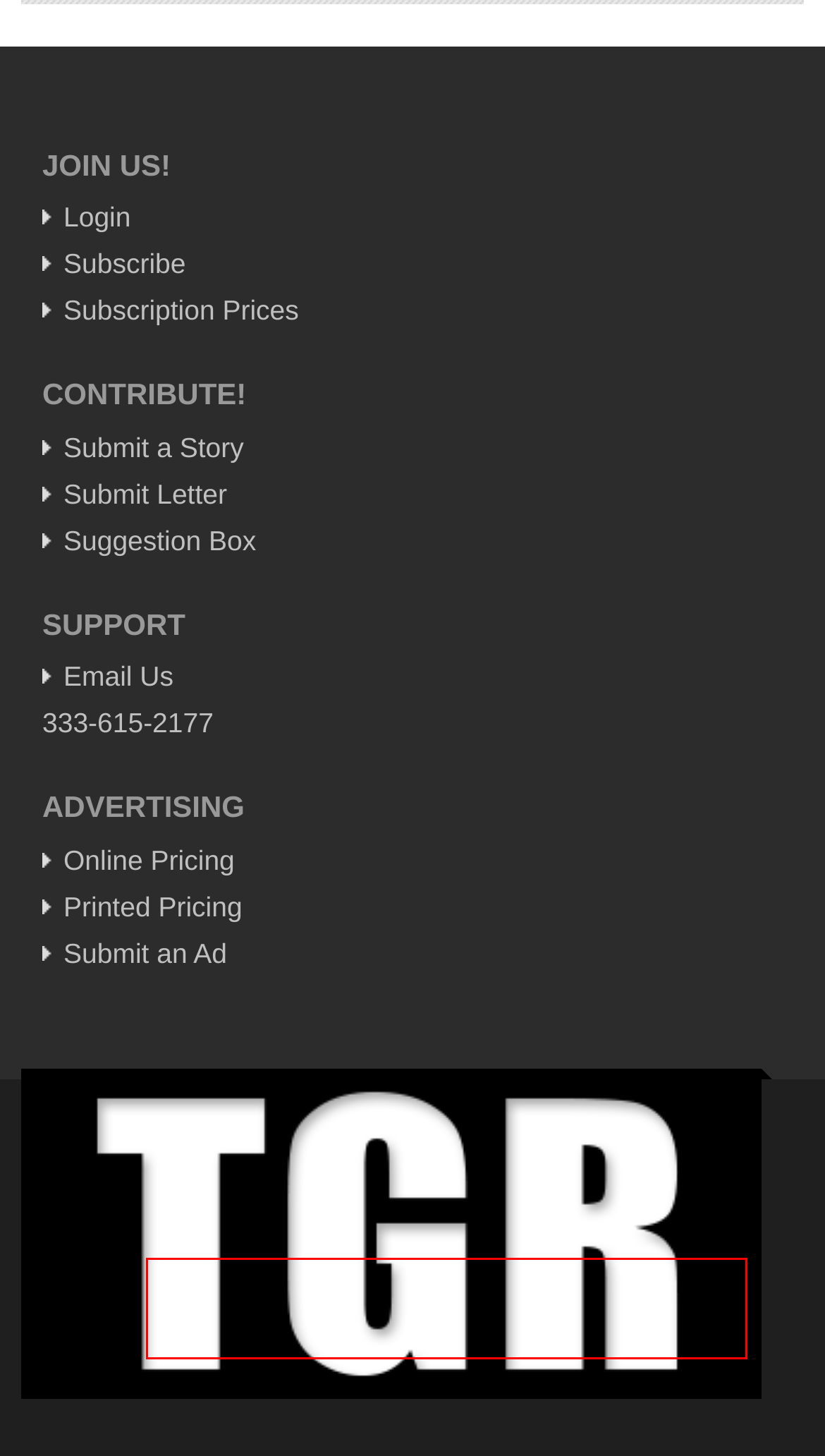Examine the screenshot of the webpage, which includes a red bounding box around an element. Choose the best matching webpage description for the page that will be displayed after clicking the element inside the red bounding box. Here are the candidates:
A. Clearing fields, pitting oneself against unyielding heat and spined brush
B. Weekly Worship - May 04 2024
C. Weekly Worship - May 11, 2024
D. La Rondine by Puccini at LLT this weekend
E. A date with Belabot & Michibot
F. Poco a Poco inaugurates kitchen & dining areas in San Pedro Itzican
G. Laguna Chapalac - May 04, 2024
H. Laguna Chapalac - May 11, 2023

F